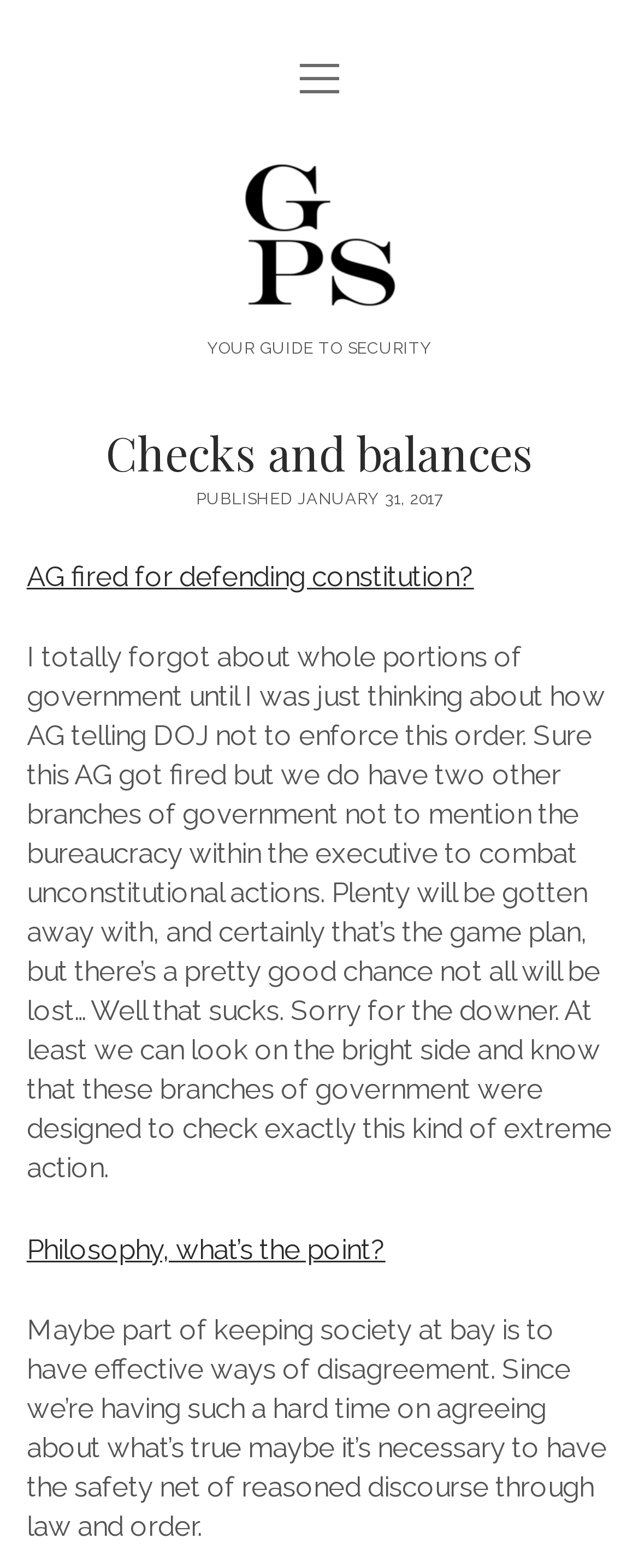Articulate a detailed summary of the webpage's content and design.

This webpage appears to be a blog or personal website focused on security and philosophy. At the top, there is a navigation menu with links to "HOME", "DIARY", "GPS TODAY", "IMPEDIMENTA", "SECURITY", and "ABOUT". To the right of the navigation menu, there is a search bar with a magnifying glass icon and a placeholder text "Search for:". Below the search bar, there are social media links to Twitter, LinkedIn, email, and GitHub.

The main content area has a heading "Checks and balances" and a subheading "YOUR GUIDE TO SECURITY". Below the heading, there is a published date "PUBLISHED JANUARY 31, 2017". The main article is titled "AG fired for defending constitution?" and discusses the importance of checks and balances in government. The article is followed by another link to "Philosophy, what’s the point?" and a concluding paragraph that reflects on the importance of reasoned discourse in society.

On the top-left corner, there is a logo "George Pagel Security" with an image, and a button to open a menu. On the top-right corner, there is another button with a magnifying glass icon, which is likely a search button.